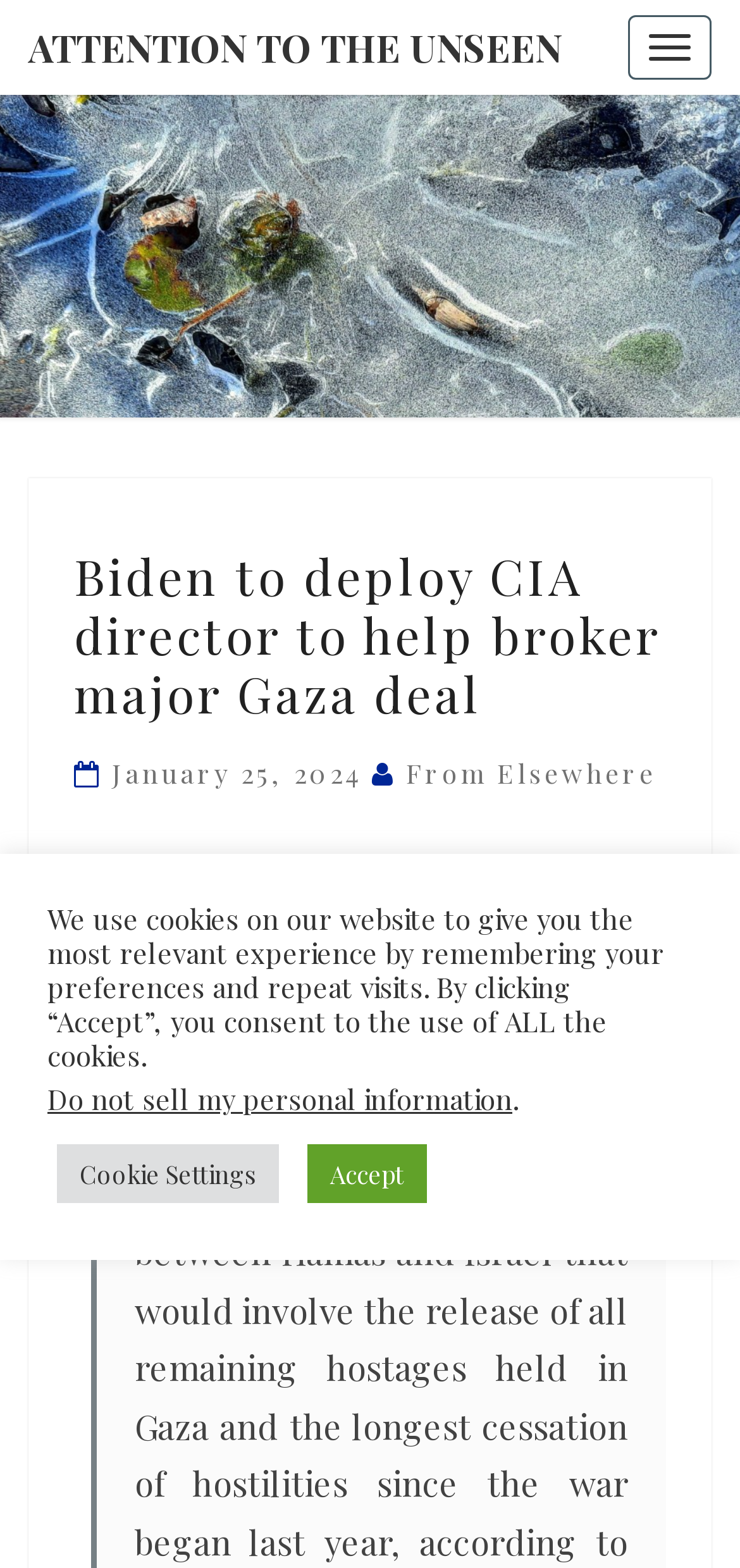What is the purpose of William J. Burns' dispatch?
Provide a comprehensive and detailed answer to the question.

I found this information by reading the article text, which mentions 'President Biden plans to dispatch CIA Director William J. Burns in the coming days to help broker...'.